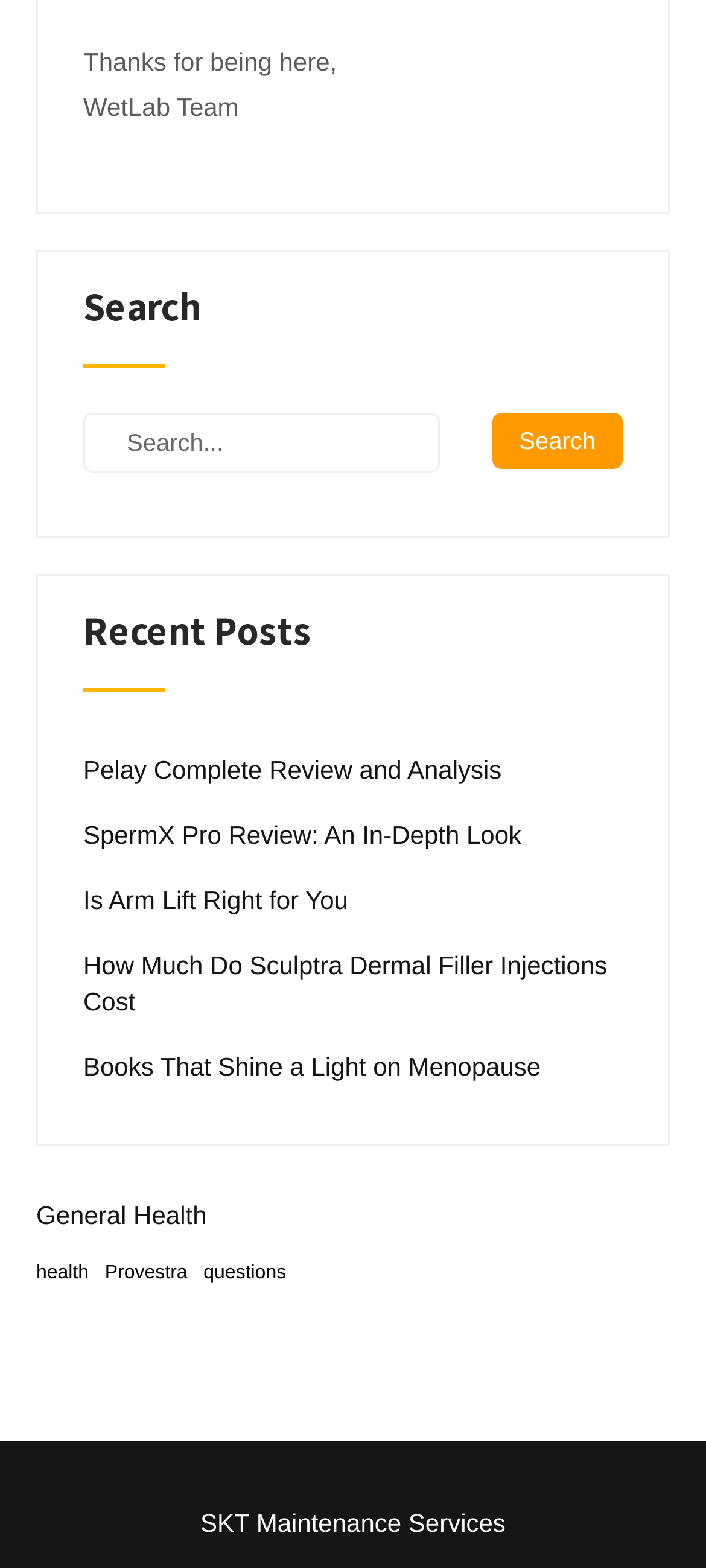Please locate the bounding box coordinates of the element that needs to be clicked to achieve the following instruction: "read Pelay Complete Review and Analysis". The coordinates should be four float numbers between 0 and 1, i.e., [left, top, right, bottom].

[0.118, 0.479, 0.711, 0.502]